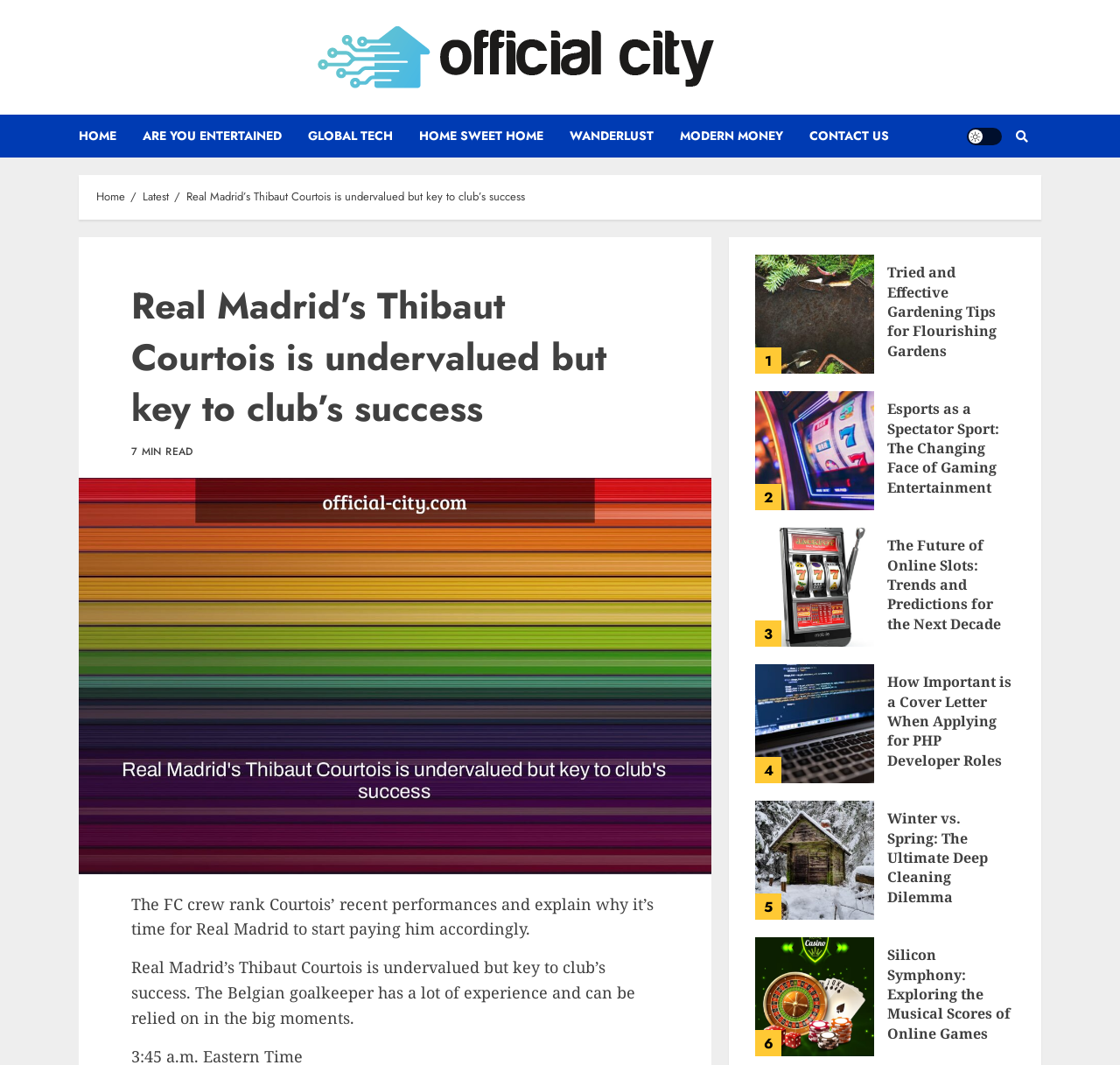What is the category of the article 'Tried and Effective Gardening Tips for Flourishing Gardens'?
Based on the image, please offer an in-depth response to the question.

The article 'Tried and Effective Gardening Tips for Flourishing Gardens' is listed under the category 'HOME SWEET HOME' in the webpage.